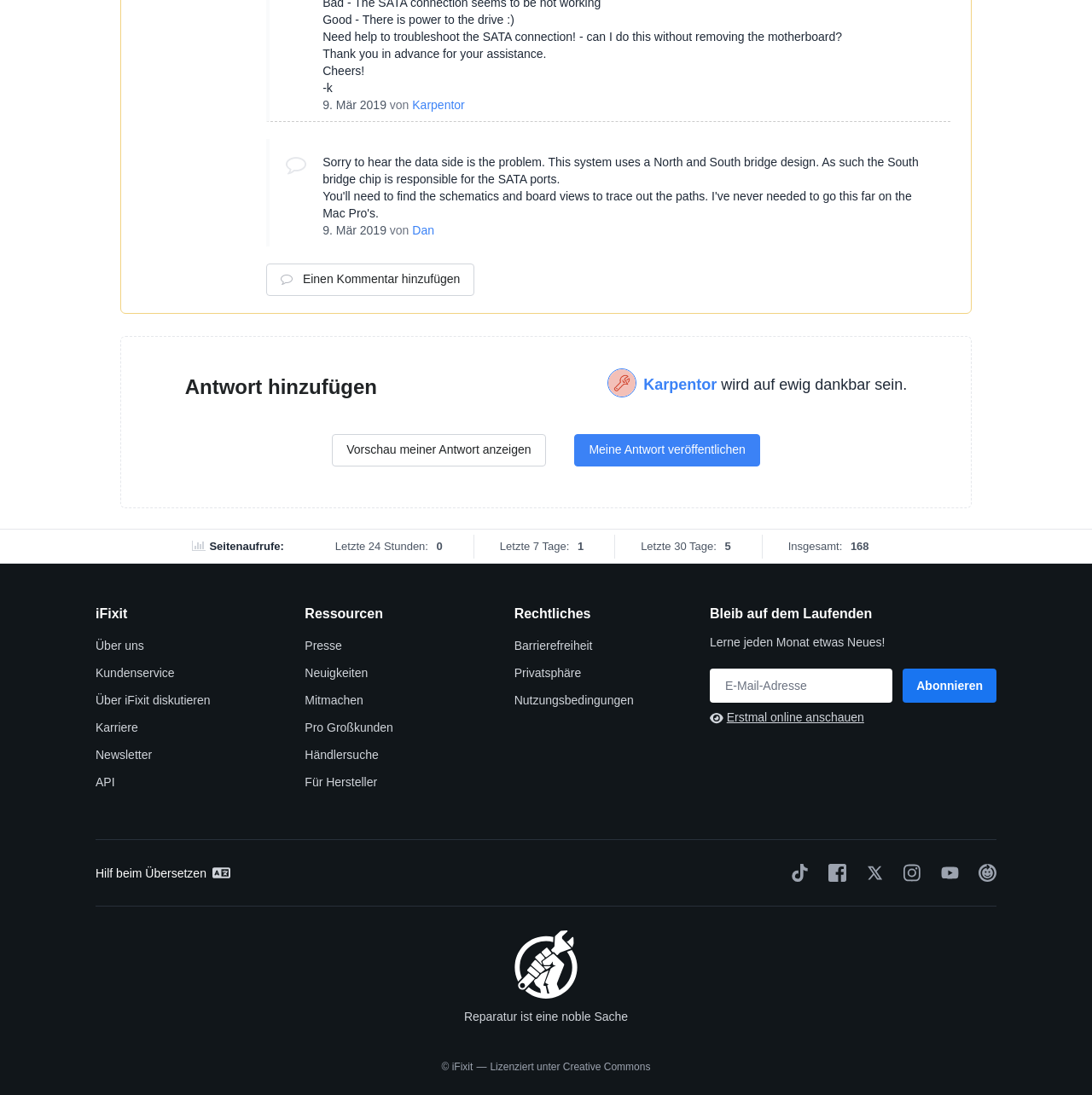Using the information in the image, could you please answer the following question in detail:
What is the website's name?

The website's name is 'iFixit' as indicated by the text 'iFixit' in the footer section of the webpage.